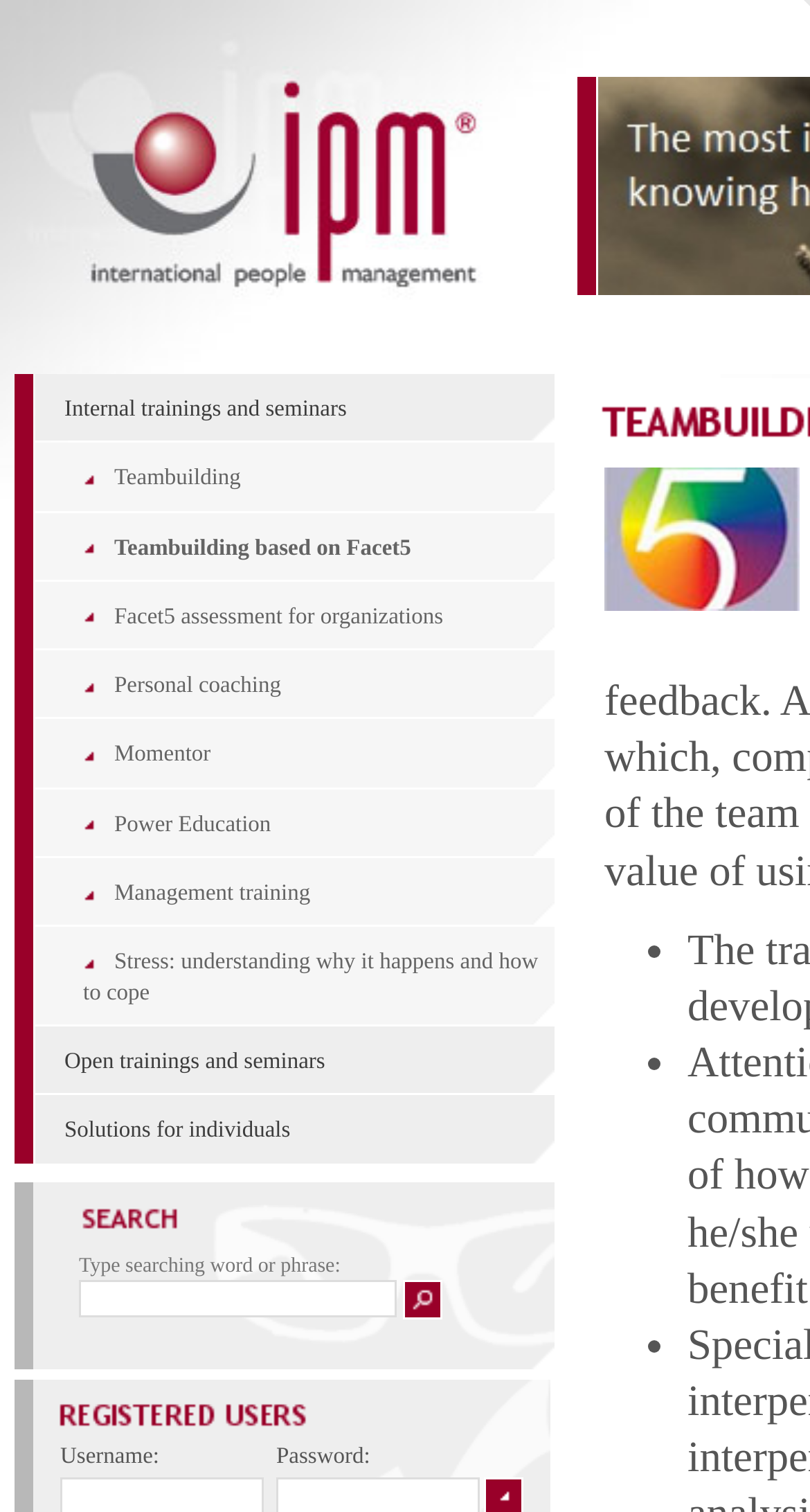Use one word or a short phrase to answer the question provided: 
What is the purpose of this website?

HR Development tools